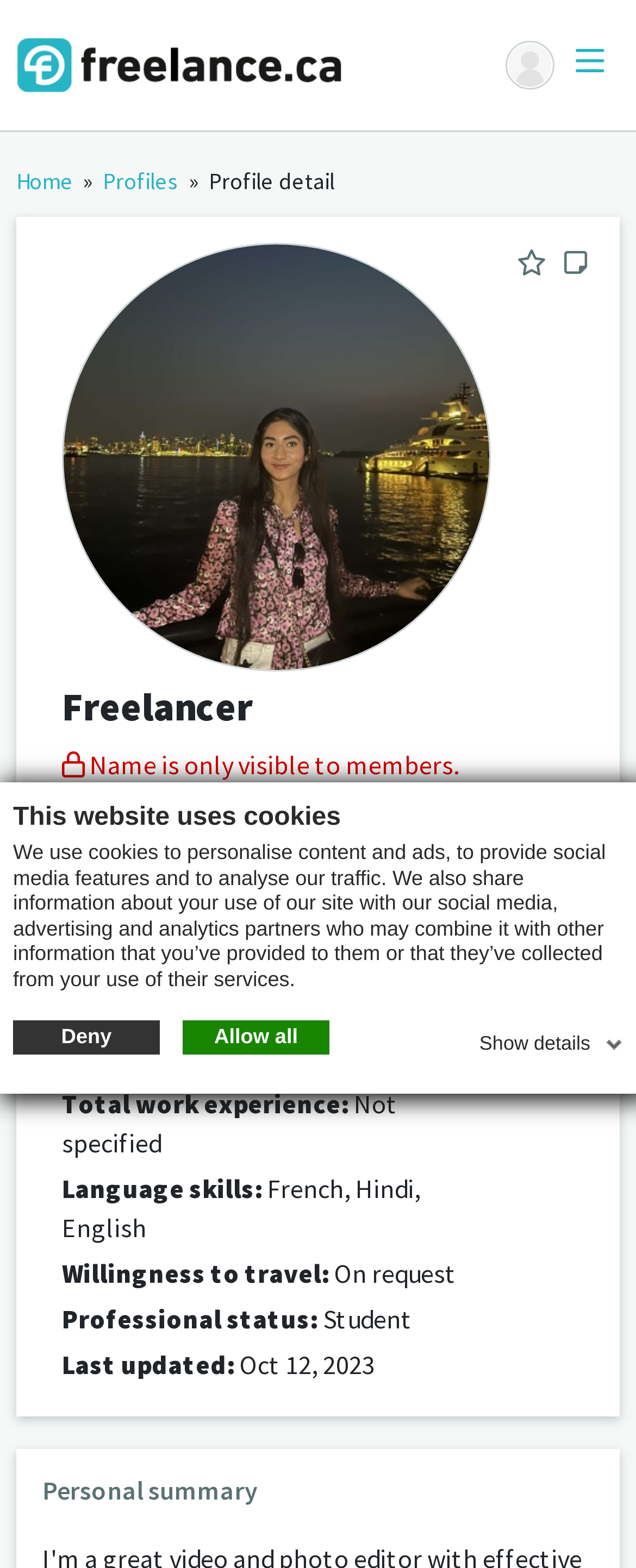Please identify the coordinates of the bounding box for the clickable region that will accomplish this instruction: "Offer a project to the freelancer".

[0.097, 0.55, 0.464, 0.589]